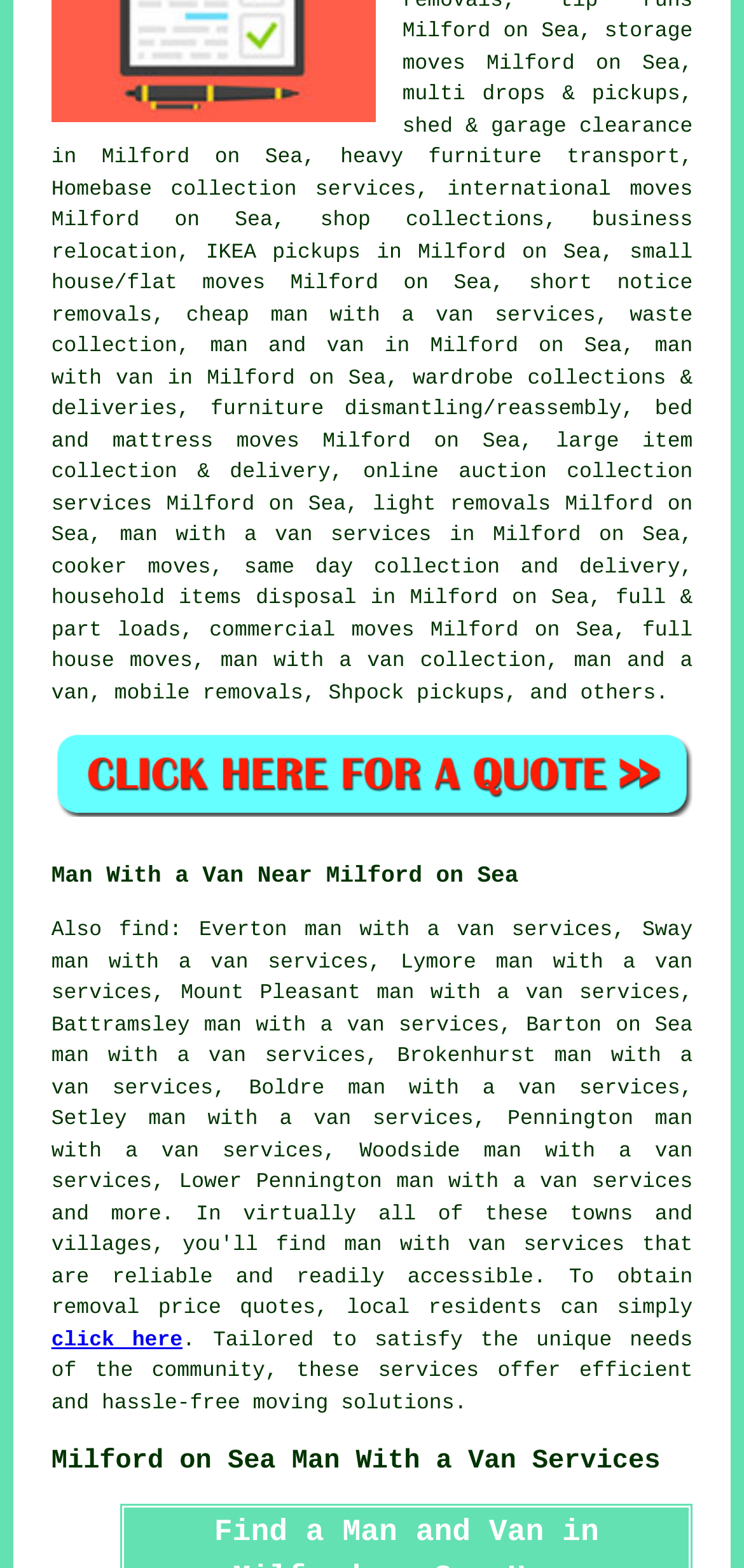Please examine the image and answer the question with a detailed explanation:
What is the benefit of the moving solutions mentioned on the webpage?

The webpage mentions that the moving solutions offered are tailored to satisfy the unique needs of the community and provide efficient and hassle-free services, indicating that the benefit of these solutions is a smooth and stress-free moving experience.